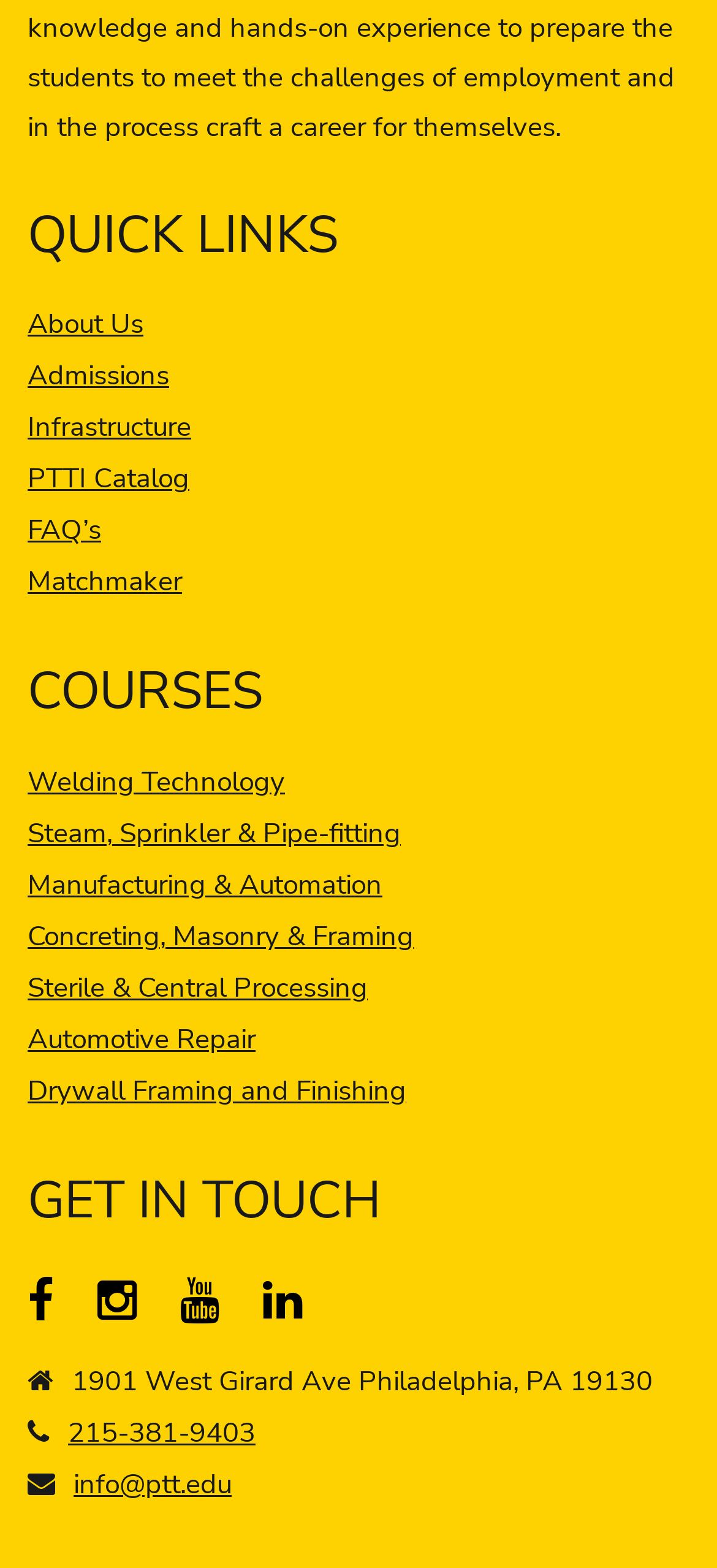Determine the bounding box coordinates of the region that needs to be clicked to achieve the task: "Call 215-381-9403".

[0.095, 0.902, 0.356, 0.925]